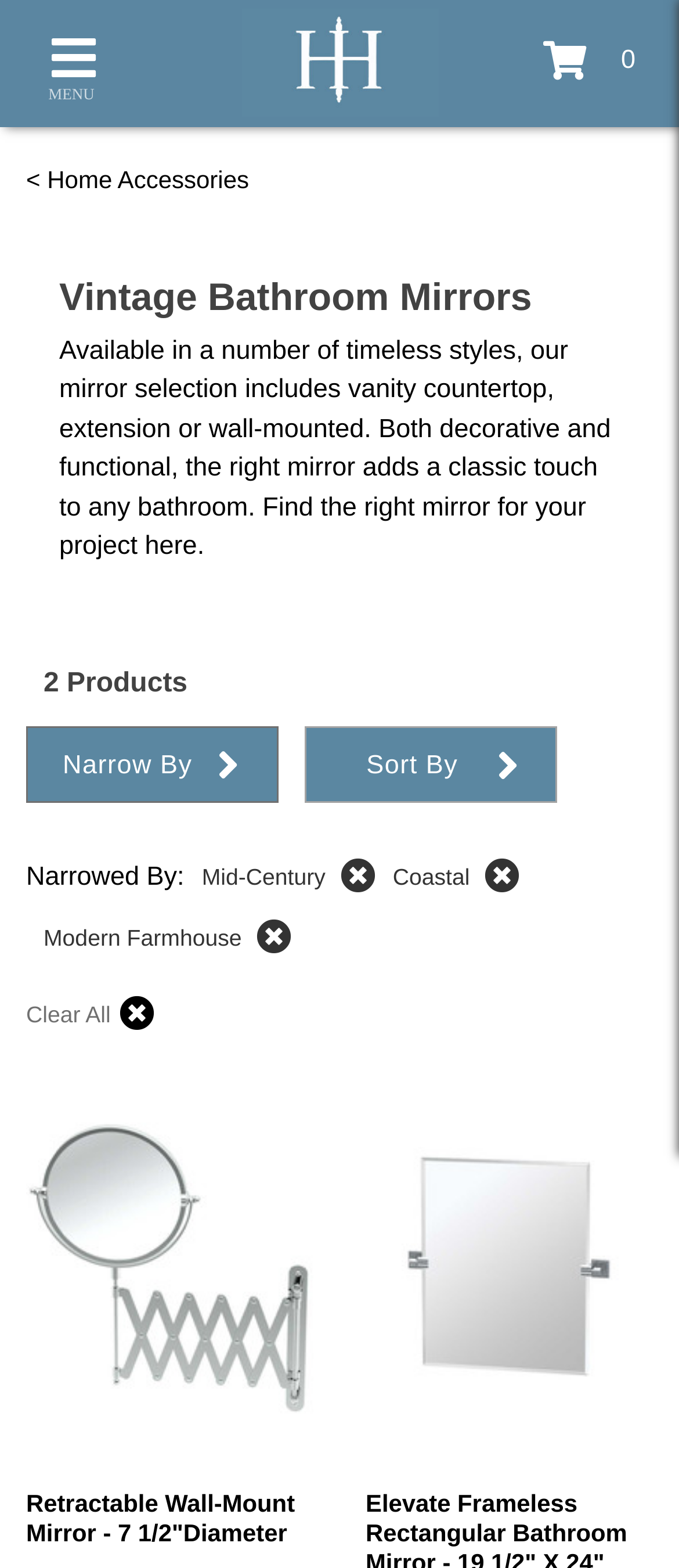Please identify the bounding box coordinates of the element's region that I should click in order to complete the following instruction: "Go to House of Antique Hardware". The bounding box coordinates consist of four float numbers between 0 and 1, i.e., [left, top, right, bottom].

[0.122, 0.006, 0.878, 0.074]